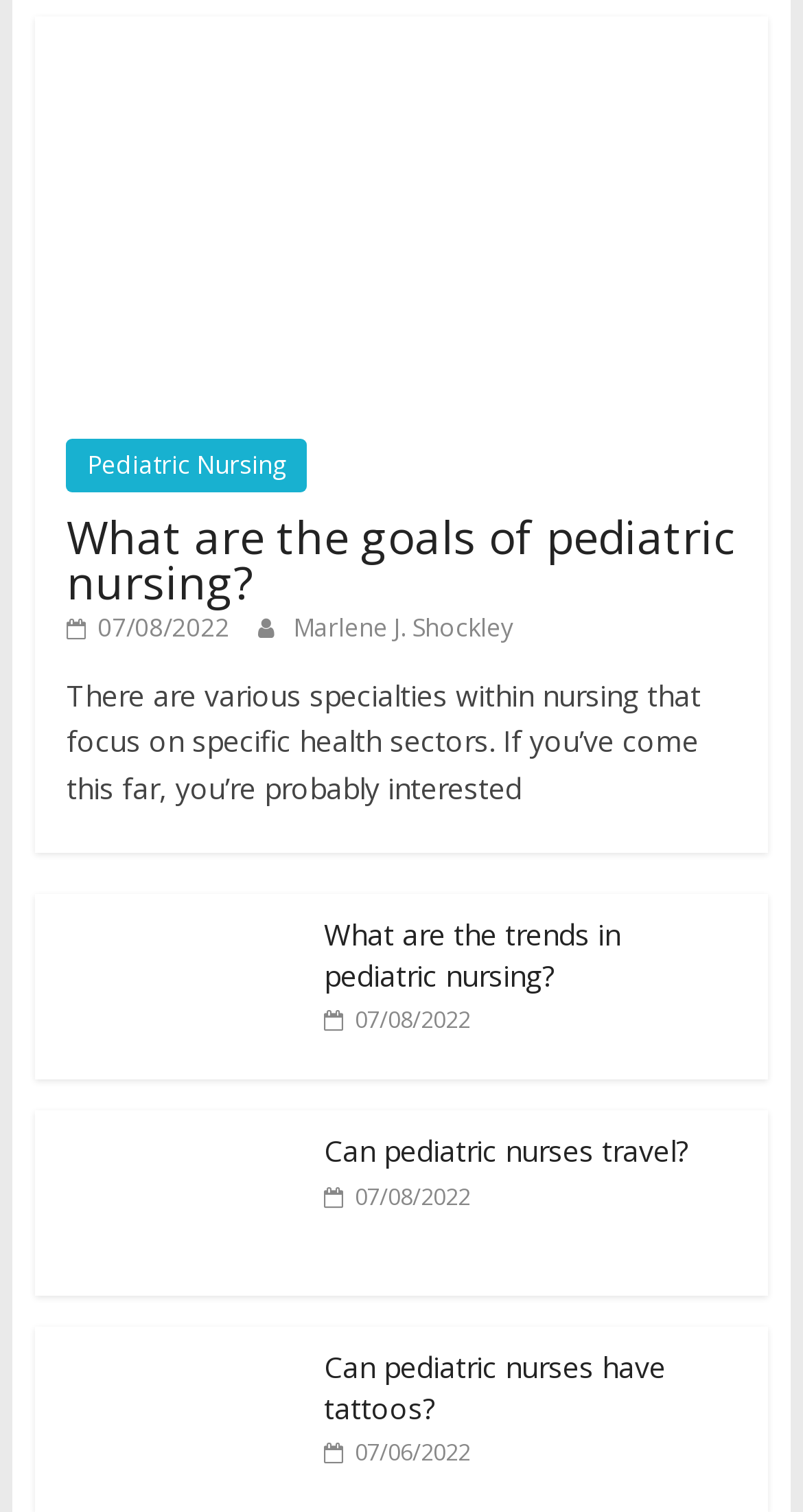Please give a succinct answer using a single word or phrase:
What is the topic of the first article?

Pediatric nursing goals